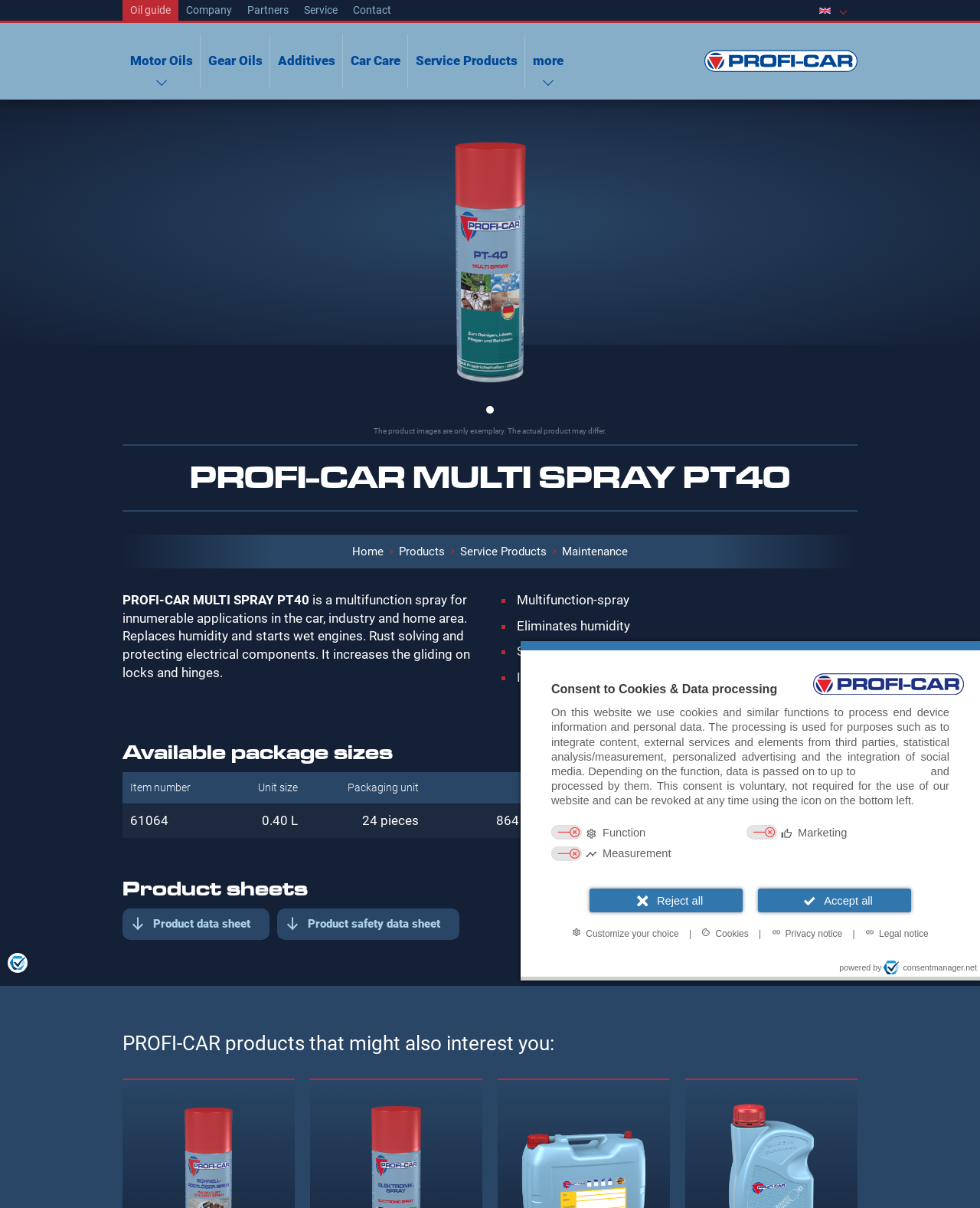From the screenshot, find the bounding box of the UI element matching this description: "9 third parties". Supply the bounding box coordinates in the form [left, top, right, bottom], each a float between 0 and 1.

[0.877, 0.633, 0.946, 0.643]